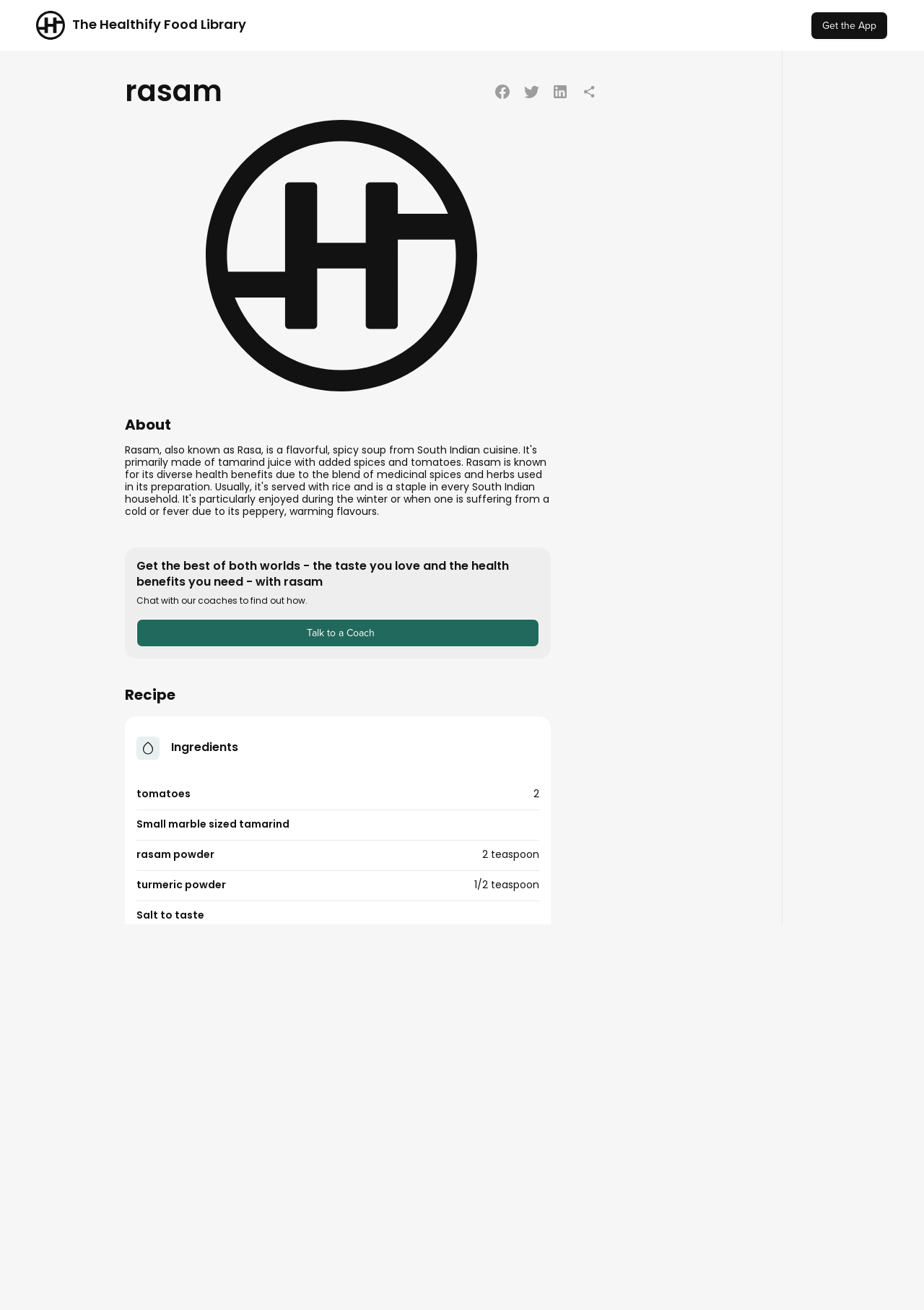What is the first step in the recipe directions?
Please respond to the question with a detailed and thorough explanation.

The webpage has a heading 'Step 1:' followed by the instruction 'Soak the tamarind in water and extract the juice.', indicating that the first step is to soak tamarind in water.